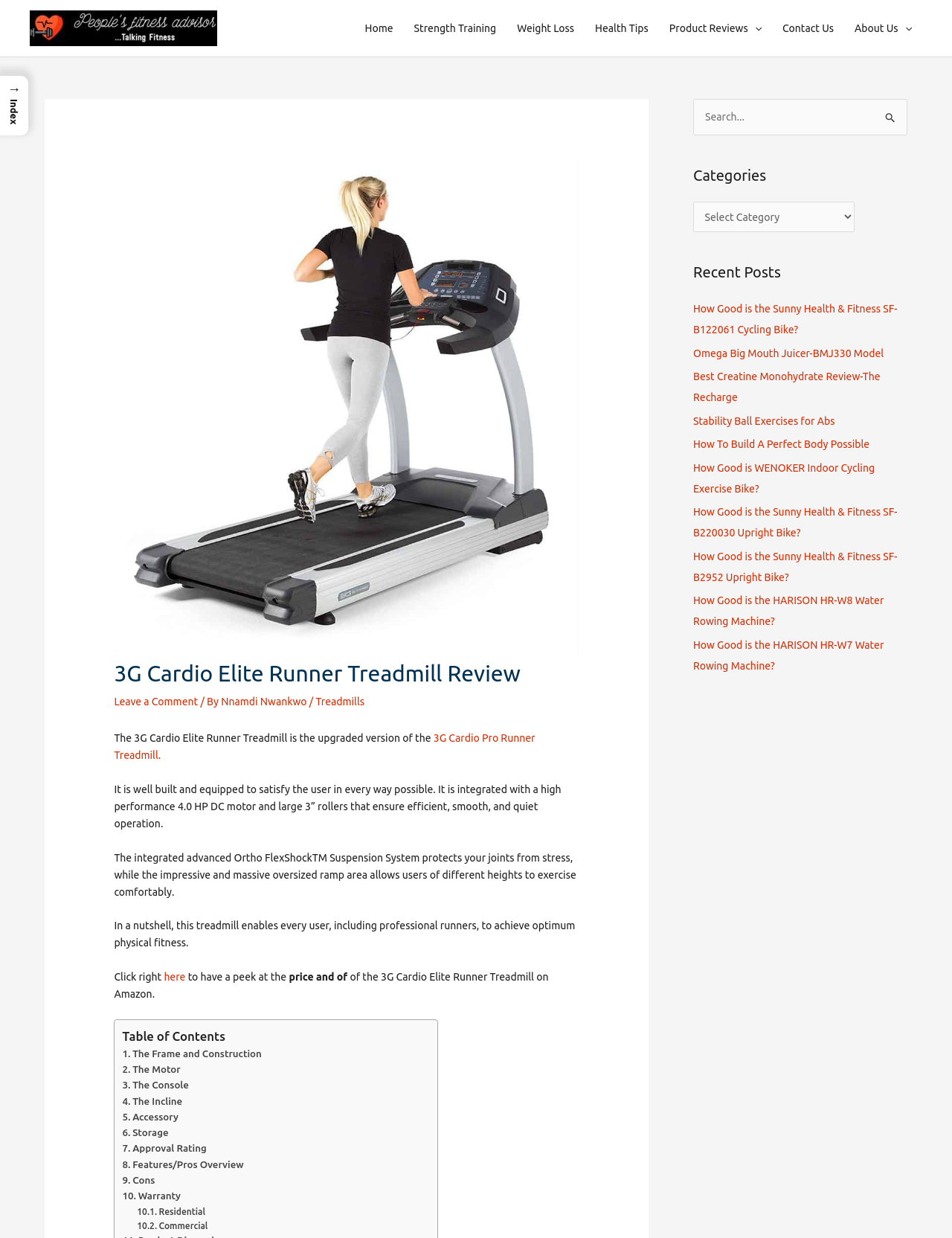Who is the author of the review?
Based on the image content, provide your answer in one word or a short phrase.

Nnamdi Nwankwo